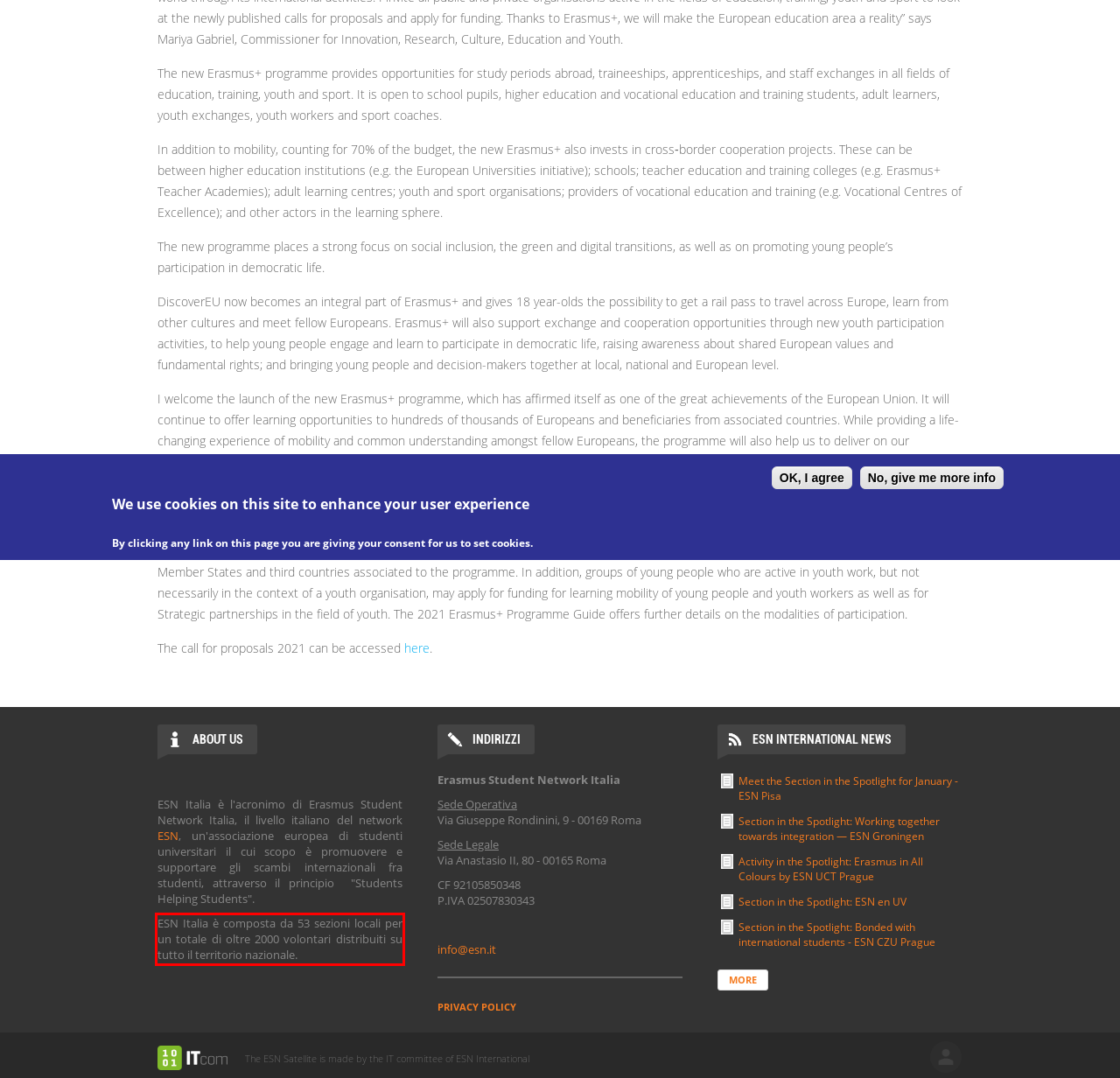Using OCR, extract the text content found within the red bounding box in the given webpage screenshot.

ESN Italia è composta da 53 sezioni locali per un totale di oltre 2000 volontari distribuiti su tutto il territorio nazionale.